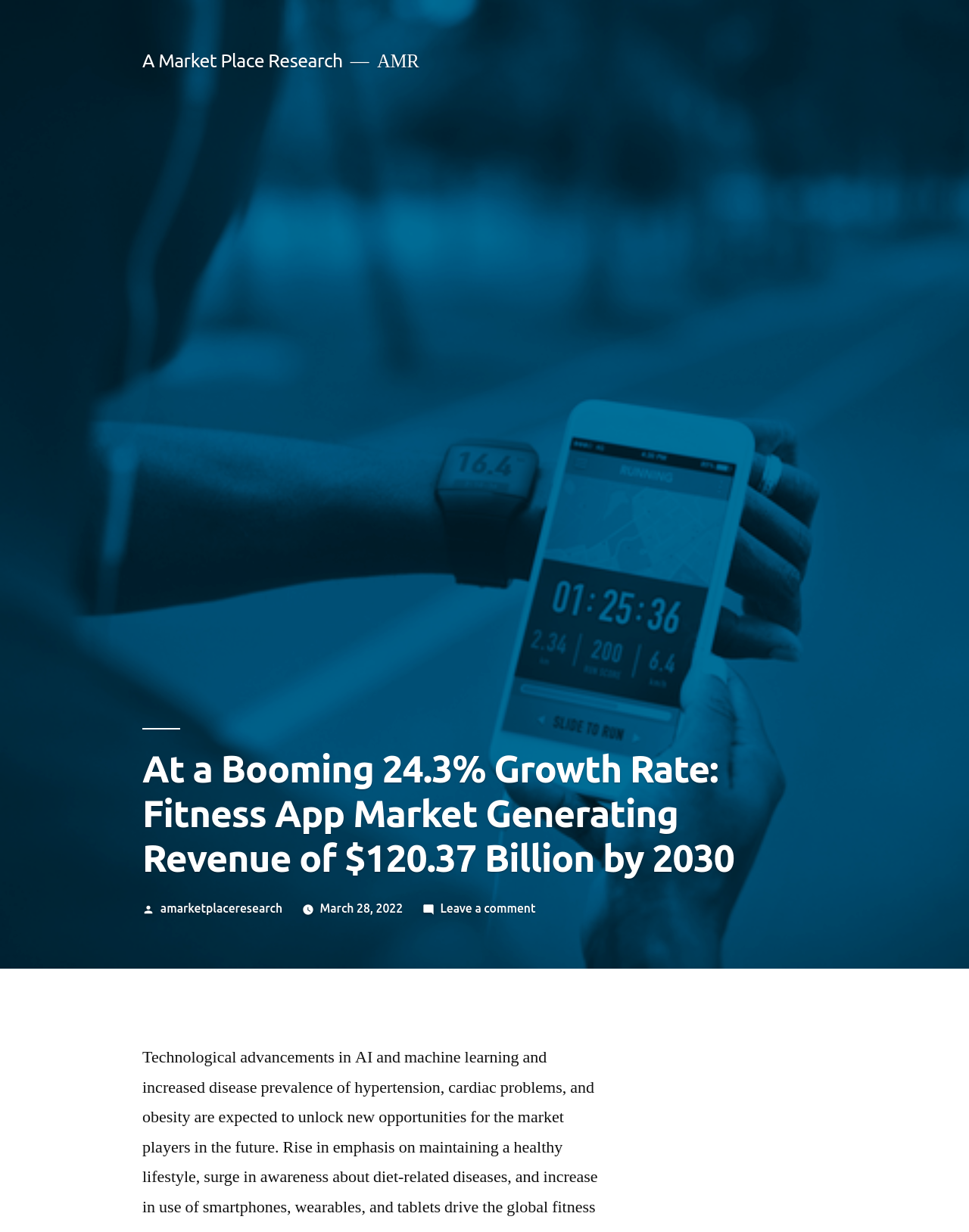Can users leave a comment on the article?
Please provide a single word or phrase as your answer based on the screenshot.

Yes